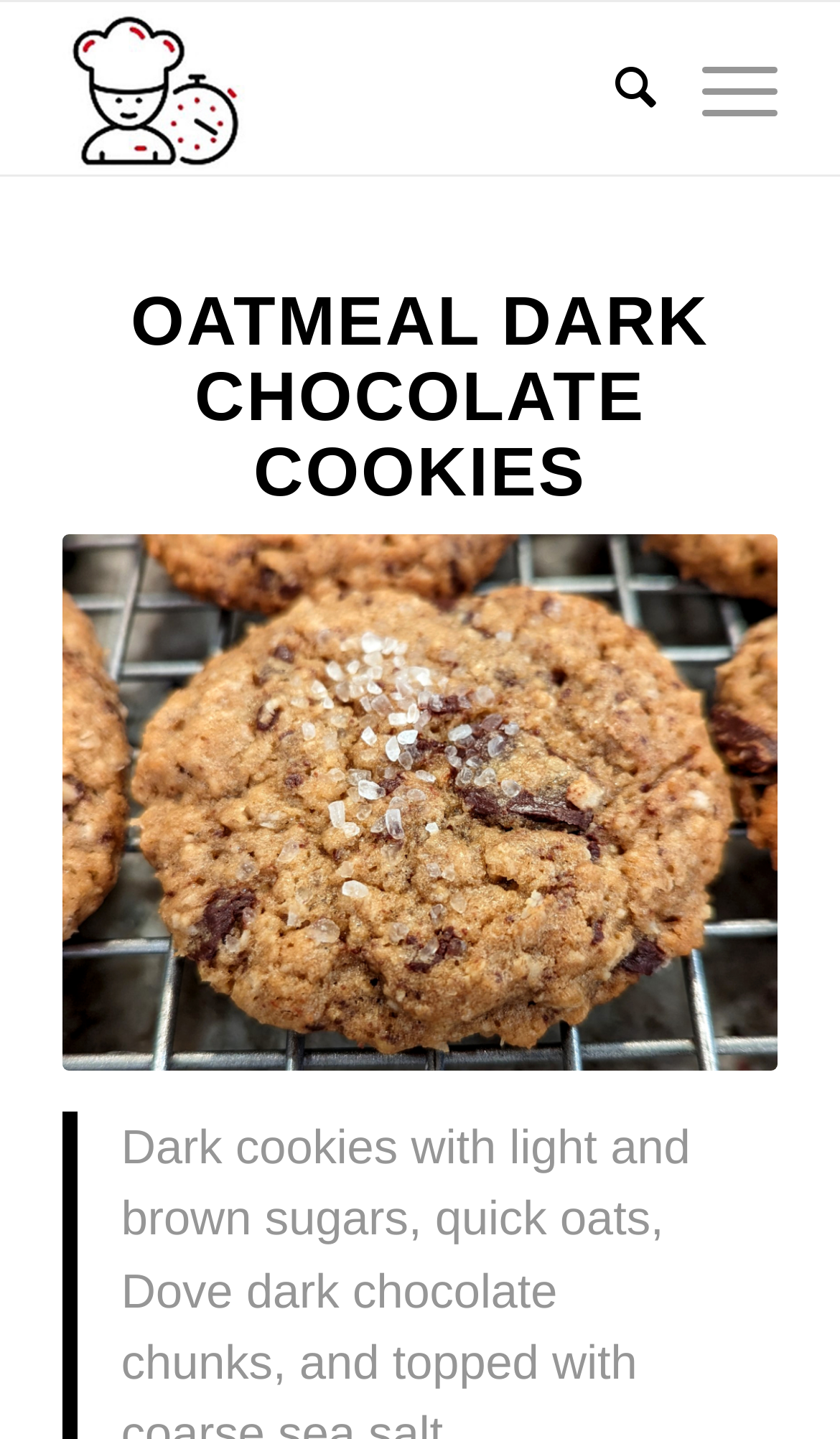What is the logo name of the website?
Based on the content of the image, thoroughly explain and answer the question.

By looking at the top-left corner of the webpage, I see an image with the text 'Cooking Chris', which is likely the logo of the website.